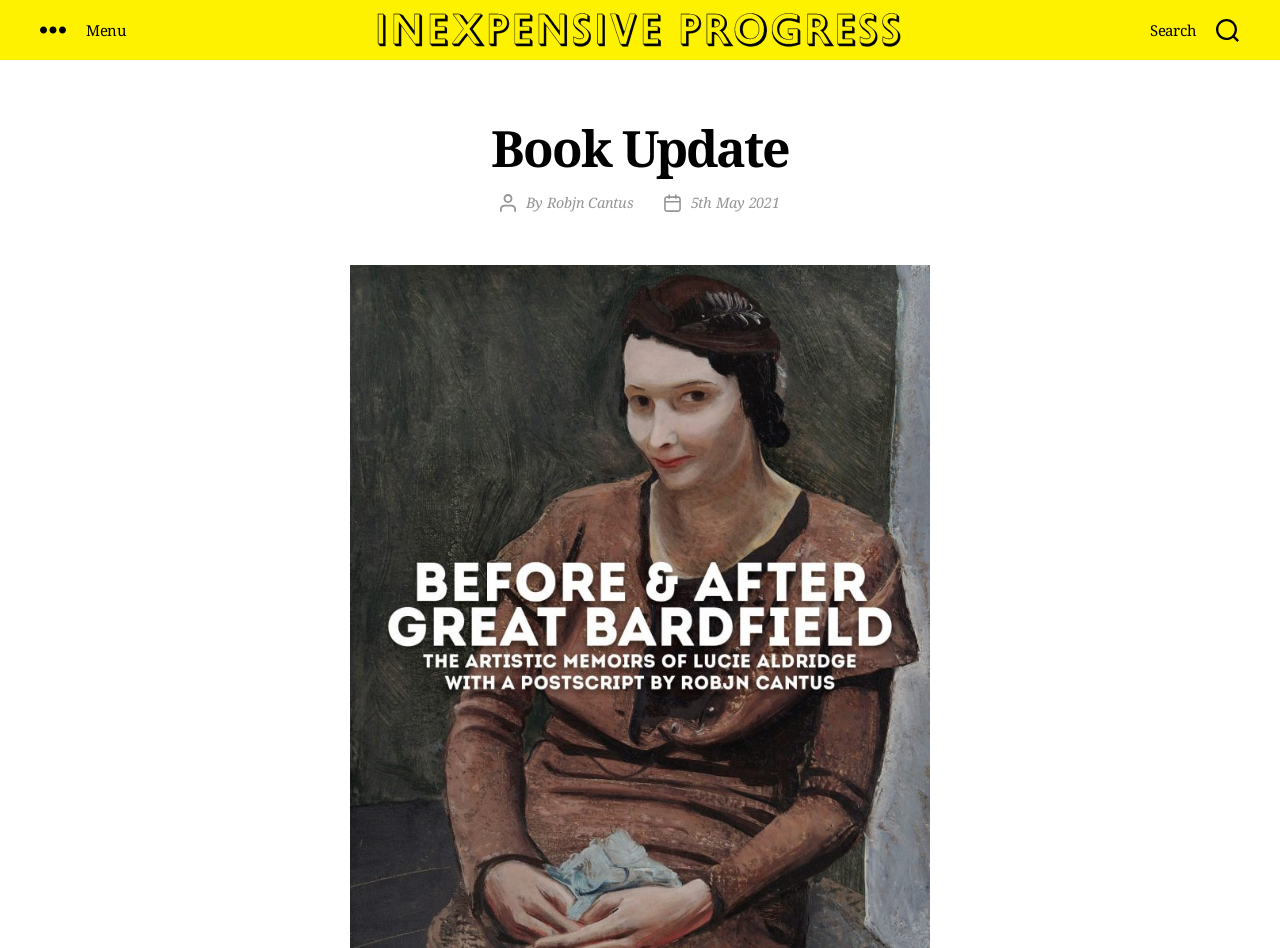Answer the question below using just one word or a short phrase: 
What is the post author's name?

Robjn Cantus